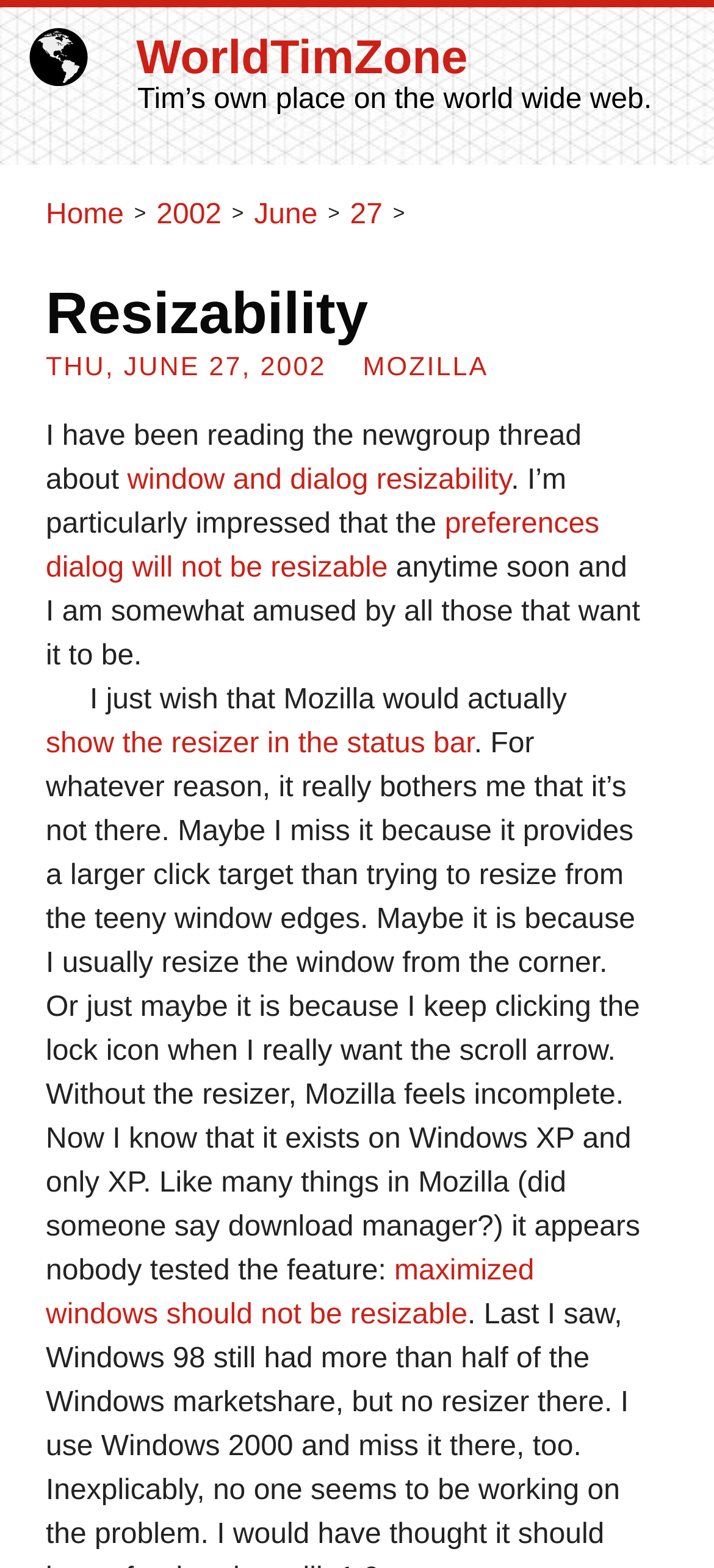Examine the image carefully and respond to the question with a detailed answer: 
What is the date of the blog post?

The date of the blog post can be found in the section below the title, which is 'POSTED ON THU, JUNE 27, 2002'. This is indicated by the link element with the text 'THU, JUNE 27, 2002'.